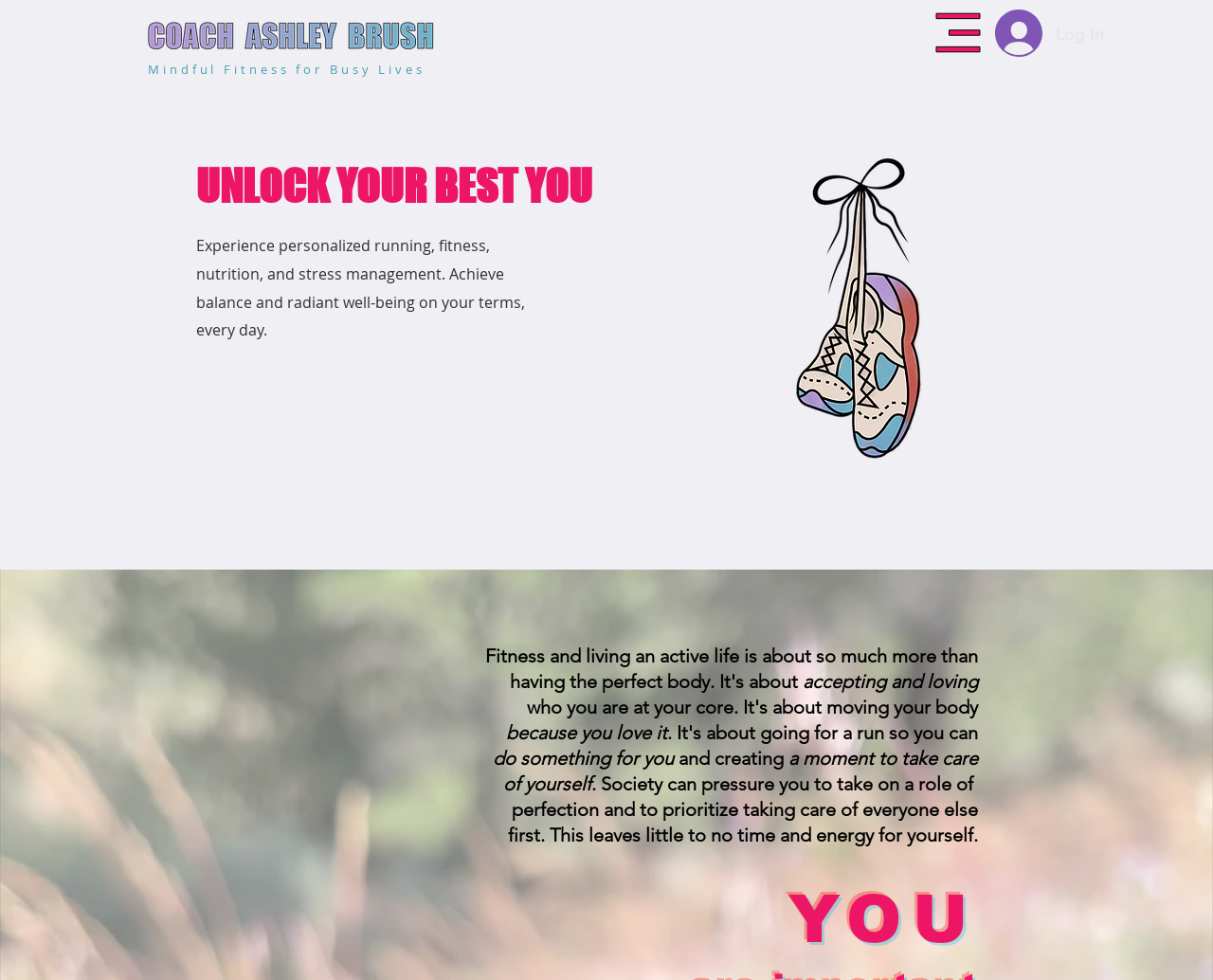Answer this question in one word or a short phrase: What is the main theme of this webpage?

Fitness and running